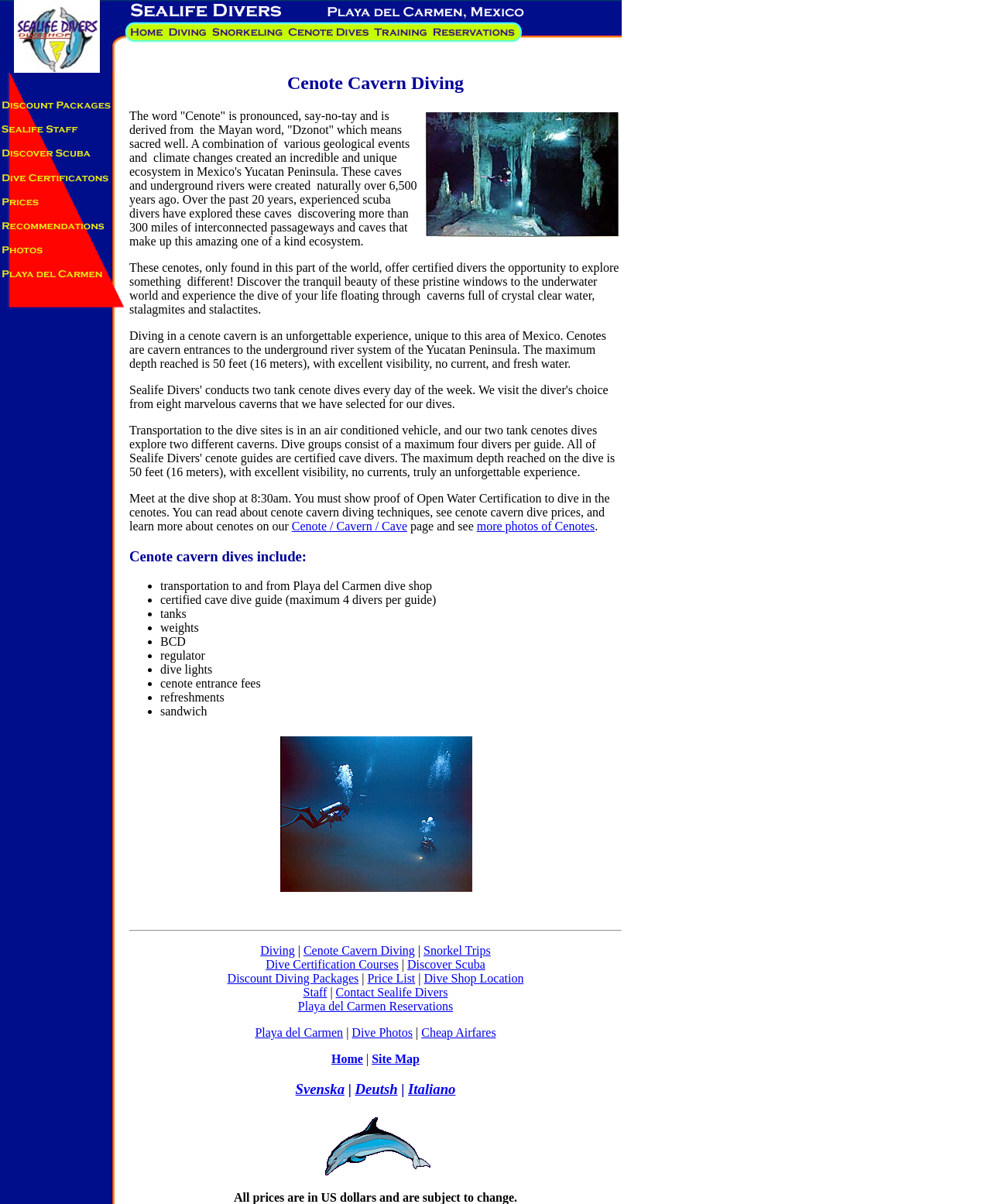Where is the dive shop located?
Refer to the screenshot and respond with a concise word or phrase.

Playa del Carmen, Mexico